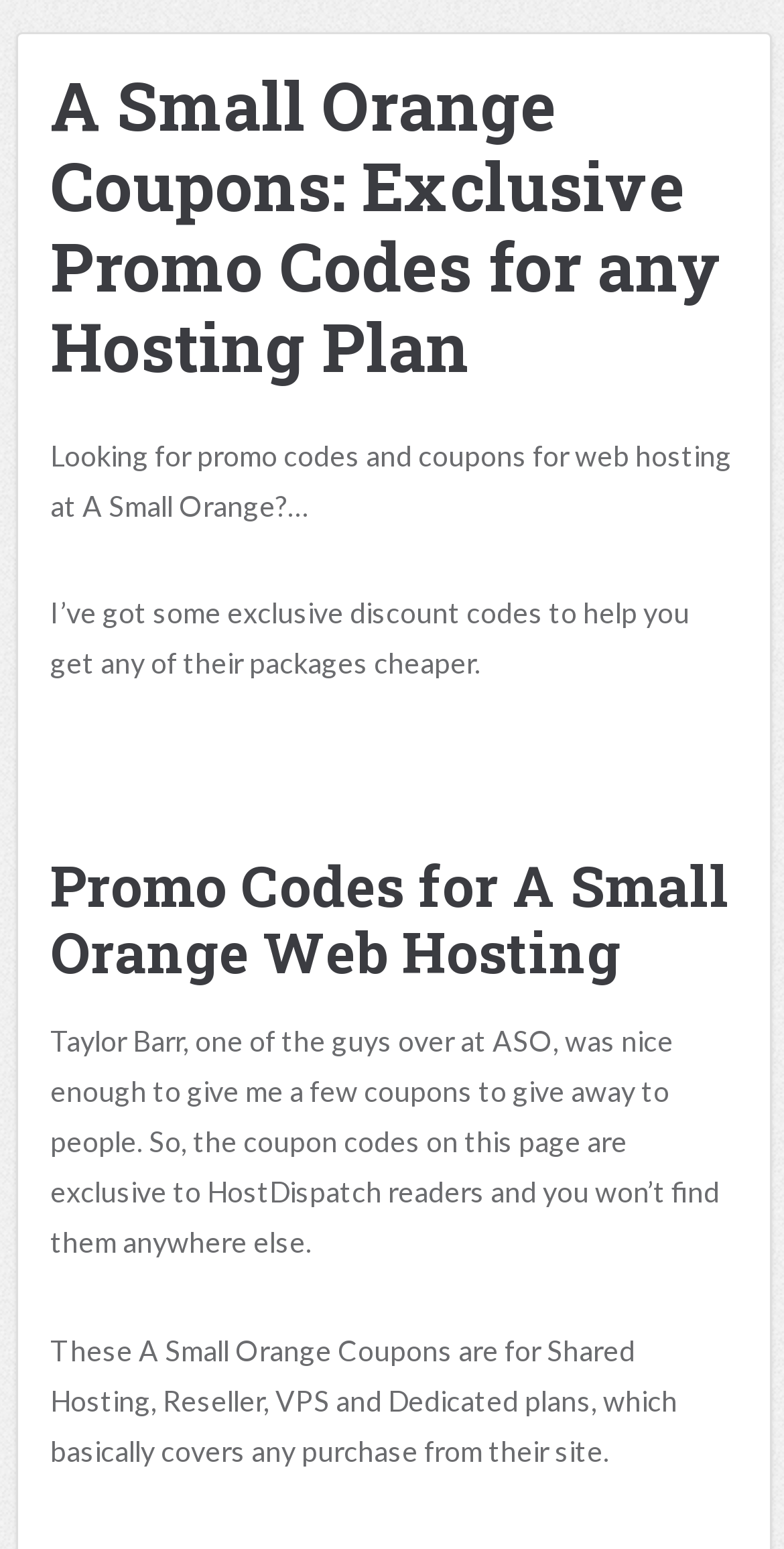Examine the image carefully and respond to the question with a detailed answer: 
What is the purpose of the webpage?

Based on the content of the webpage, it appears that the author has obtained exclusive promo codes from A Small Orange and is sharing them with readers. The text mentions that the codes are exclusive to HostDispatch readers and can be used for any hosting plan.